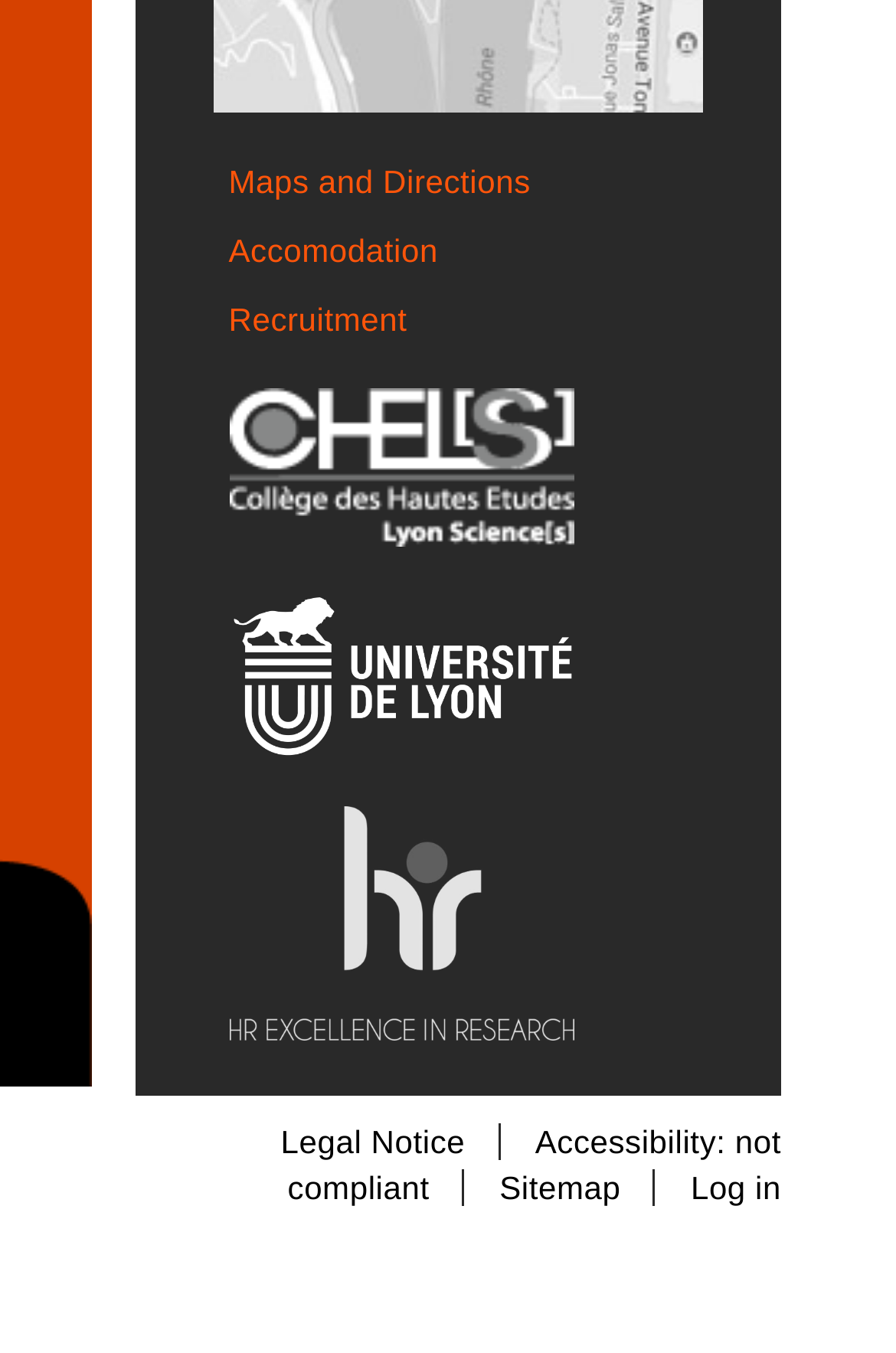How many logos are present on the webpage?
Use the information from the screenshot to give a comprehensive response to the question.

I counted the number of image elements with 'logo' in their descriptions, which are 'logo-chels', 'Logo UdL', and 'logo HRS4R', and found that there are three logos on the webpage.